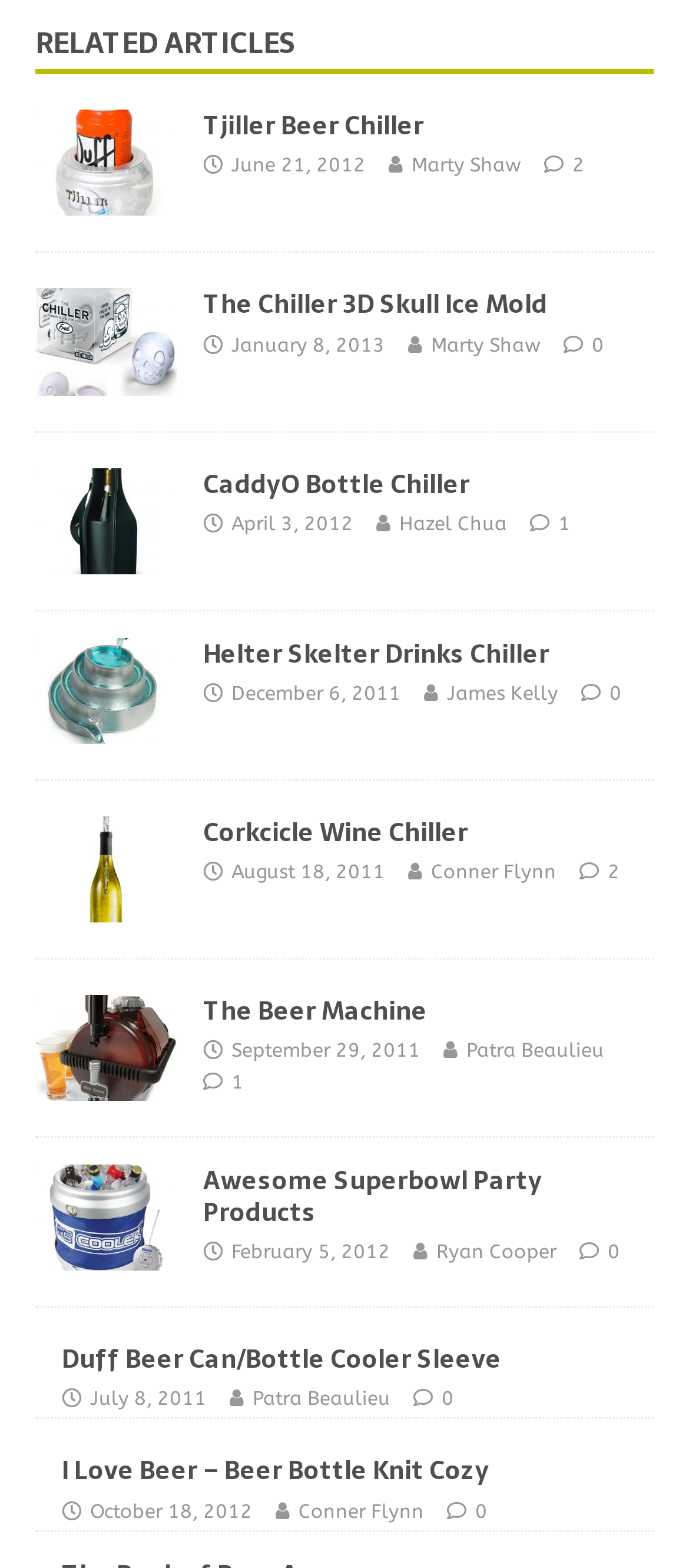Provide the bounding box coordinates for the area that should be clicked to complete the instruction: "Explore the 'Duff Beer Can/Bottle Cooler Sleeve' article".

[0.051, 0.857, 0.949, 0.959]